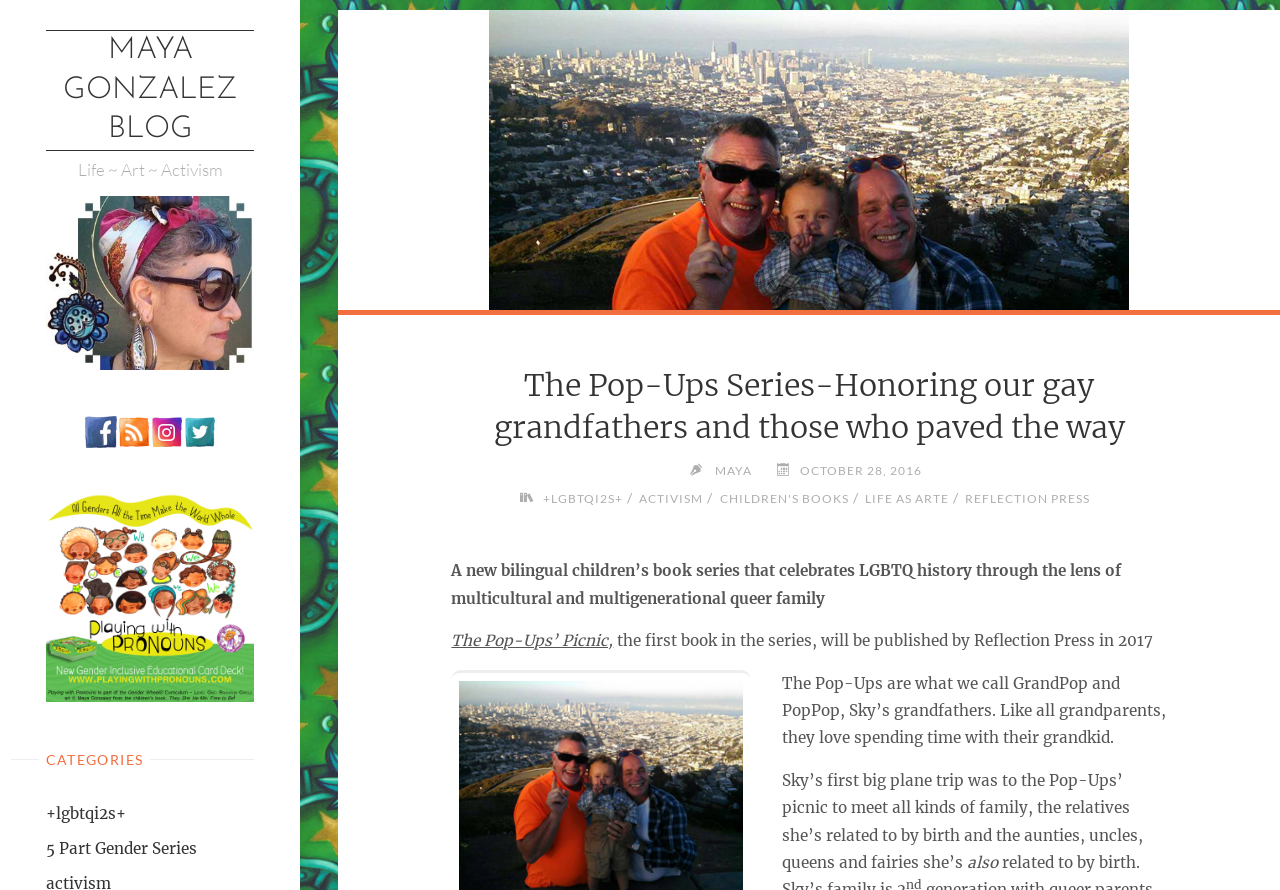Please locate the bounding box coordinates of the element's region that needs to be clicked to follow the instruction: "Visit Maya Gonzalez Blog". The bounding box coordinates should be provided as four float numbers between 0 and 1, i.e., [left, top, right, bottom].

[0.036, 0.034, 0.199, 0.17]